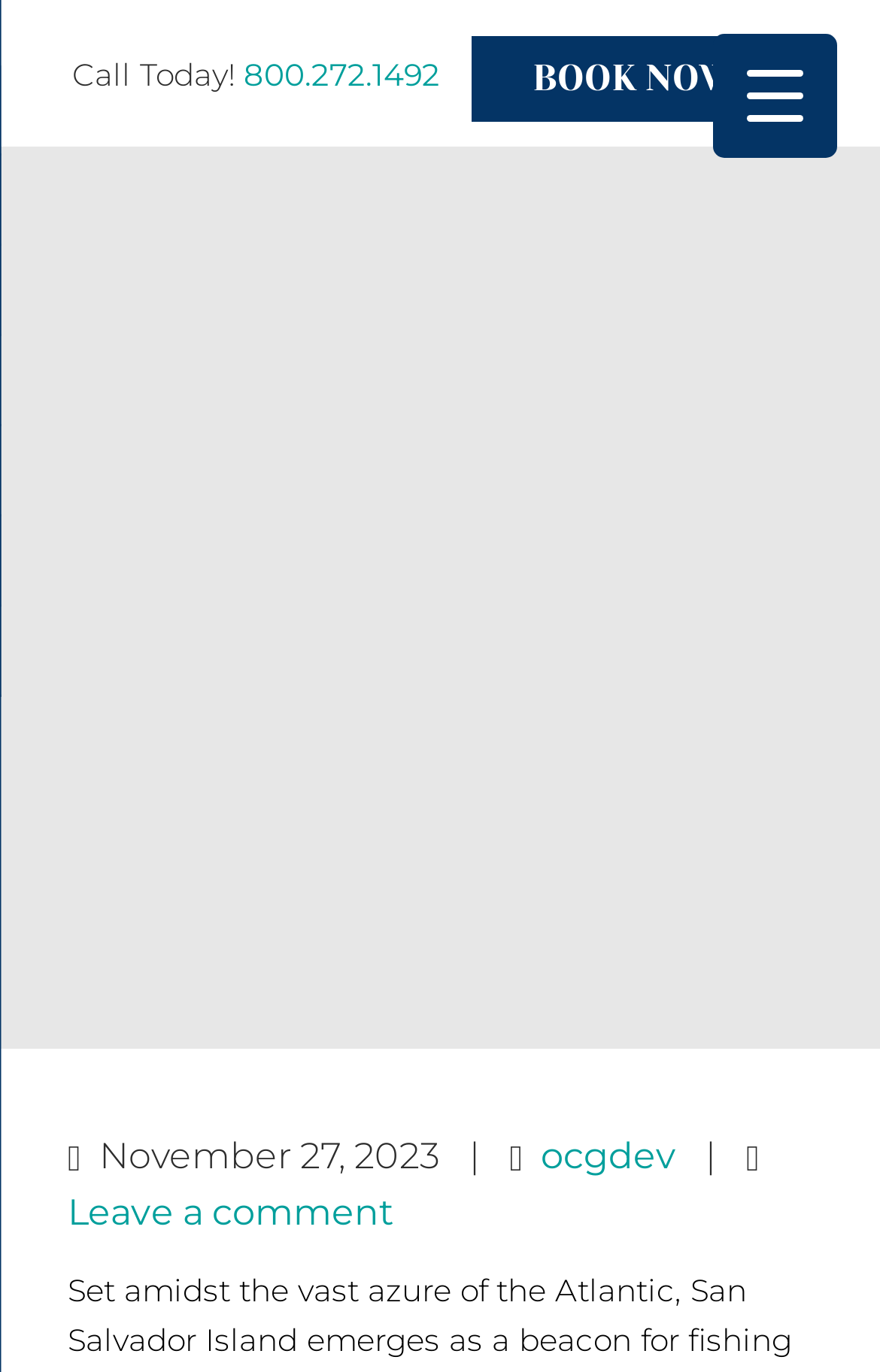Provide a thorough description of this webpage.

The webpage appears to be a guide for fishing enthusiasts, specifically focused on San Salvador Island in the Bahamas. At the top of the page, there is a prominent header with the title "Does the Bahamas have Good Fishing: A Guide with Riding Rock" and a smaller text "November 27, 2023" below it. 

To the left of the header, there is a "Primary Menu" section. Below the header, there is a large image that spans almost the entire width of the page. Above the image, there are two links, "INSERT ALTERNATE KEYWORD HERE", and an image with the same alternate keyword. 

On the top-right corner, there is a "Call Today!" button with a phone number "800.272.1492" next to it. Below this, there is a prominent "BOOK NOW" button. 

On the right side of the page, there is a "Menu Trigger" button that controls a container. At the very bottom of the page, there is a link to "Leave a comment" and another link to "ocgdev".